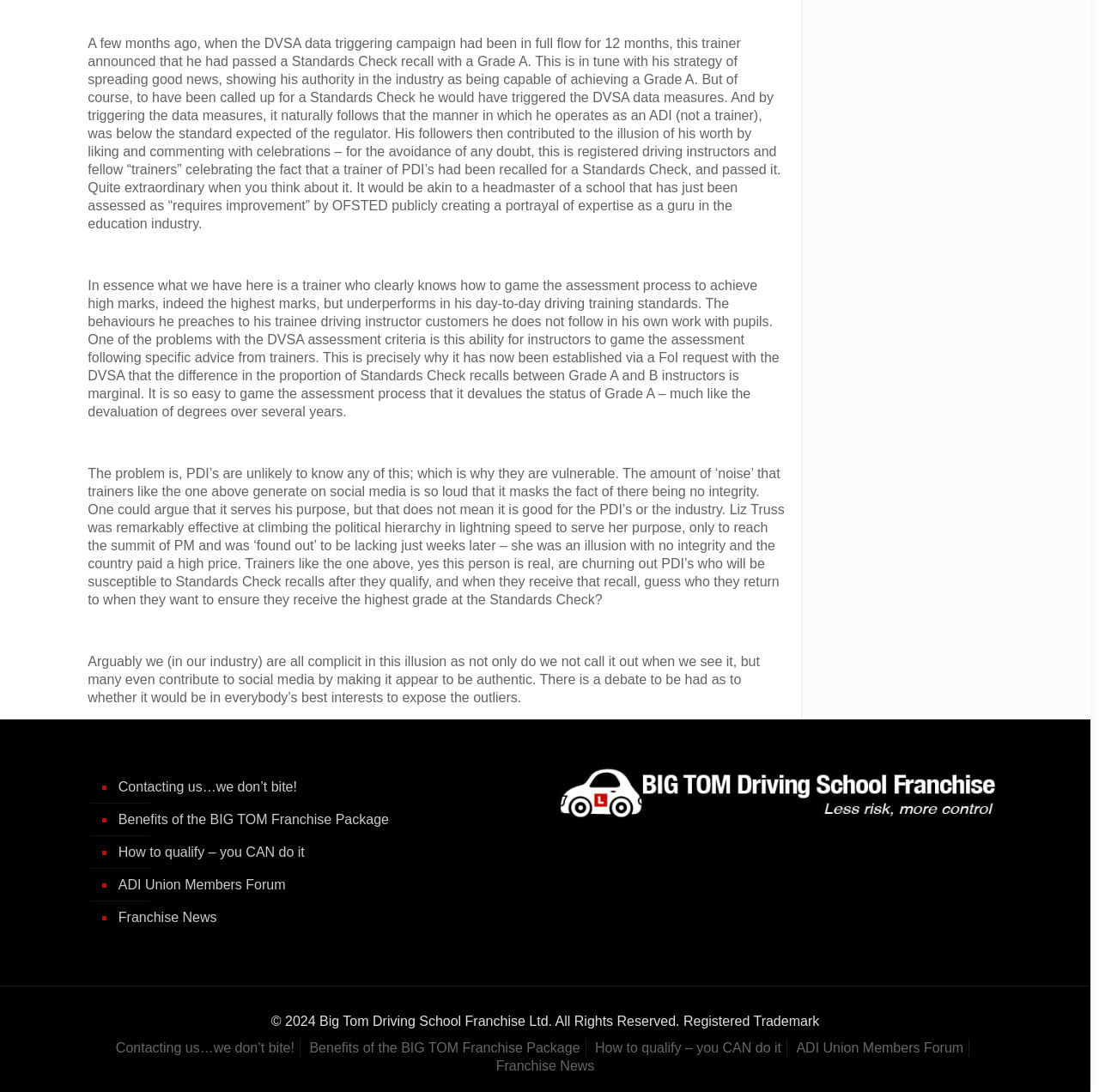Specify the bounding box coordinates of the area to click in order to follow the given instruction: "Click on 'Benefits of the BIG TOM Franchise Package' link."

[0.105, 0.736, 0.48, 0.766]